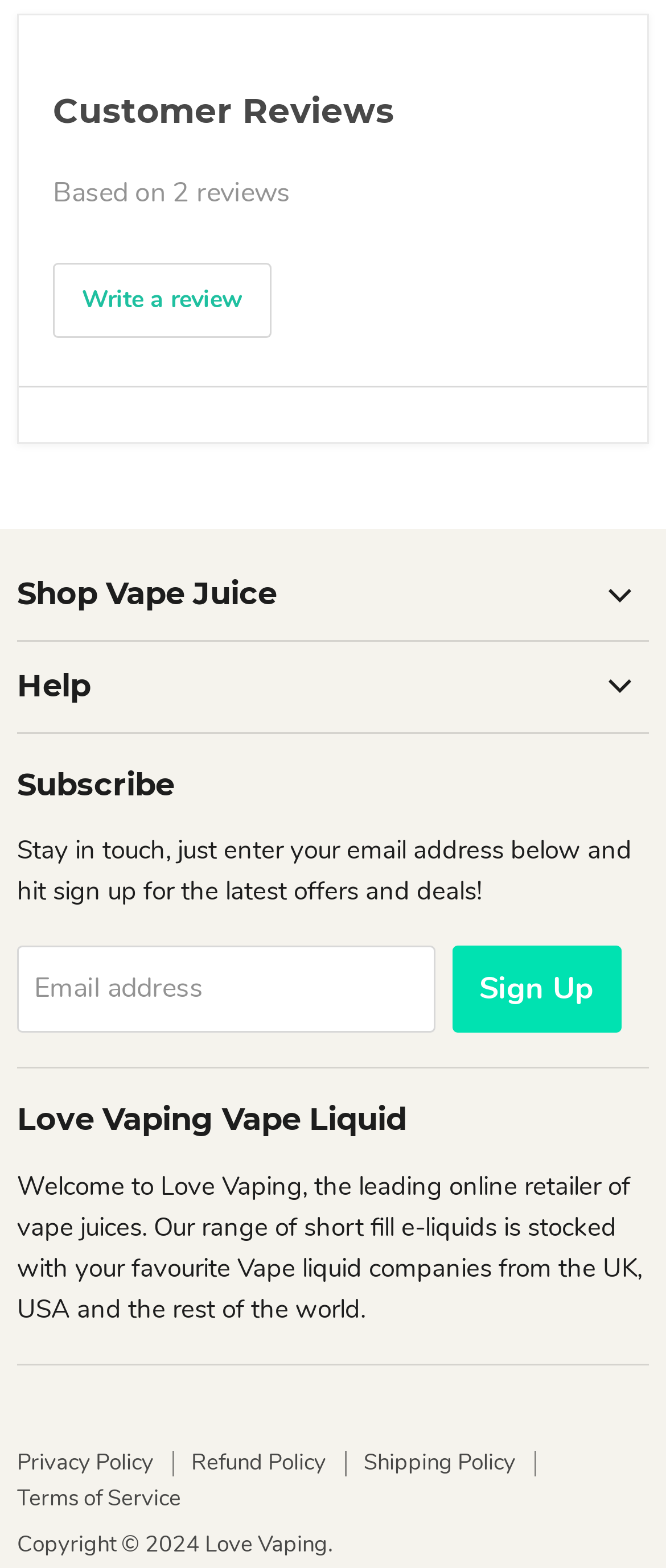Identify the bounding box coordinates for the UI element that matches this description: "Majors".

None